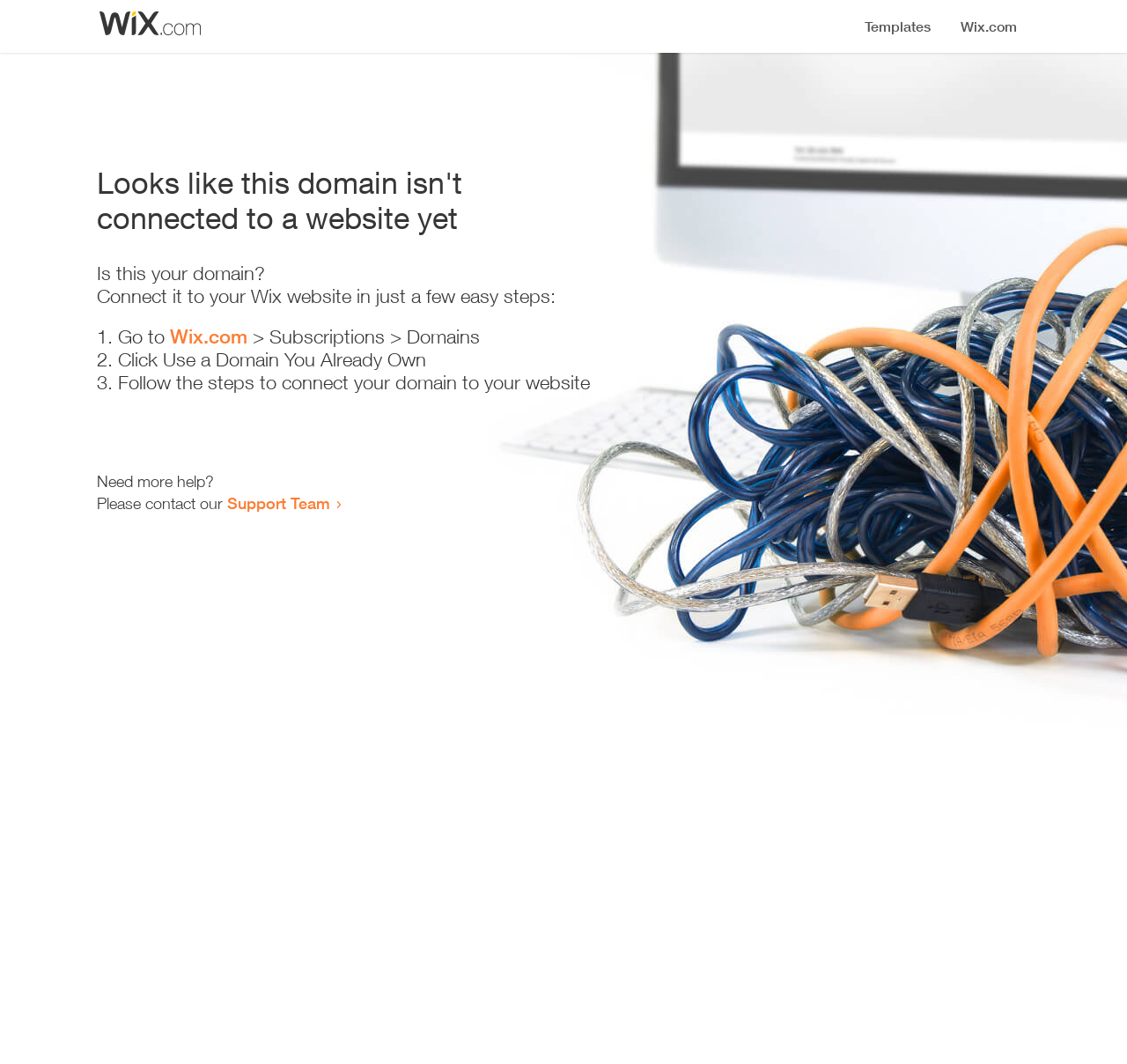Please determine the bounding box of the UI element that matches this description: Support Team. The coordinates should be given as (top-left x, top-left y, bottom-right x, bottom-right y), with all values between 0 and 1.

[0.202, 0.464, 0.293, 0.482]